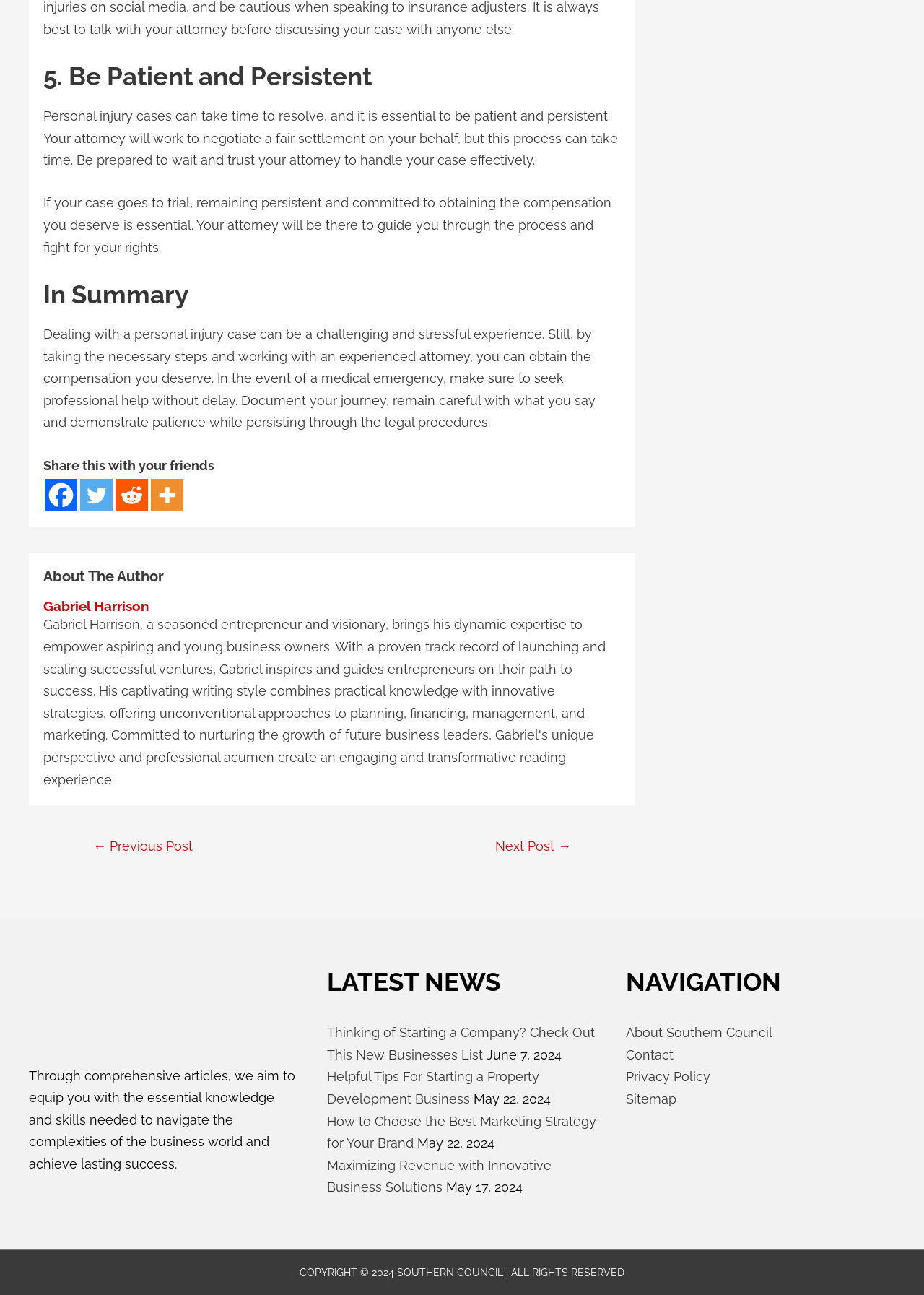What is the purpose of the website?
Based on the image, answer the question in a detailed manner.

The purpose of the website can be inferred by reading the static text element at the bottom of the webpage, which states 'Through comprehensive articles, we aim to equip you with the essential knowledge and skills needed to navigate the complexities of the business world and achieve lasting success.' This suggests that the website is intended to provide business knowledge and skills to its users.